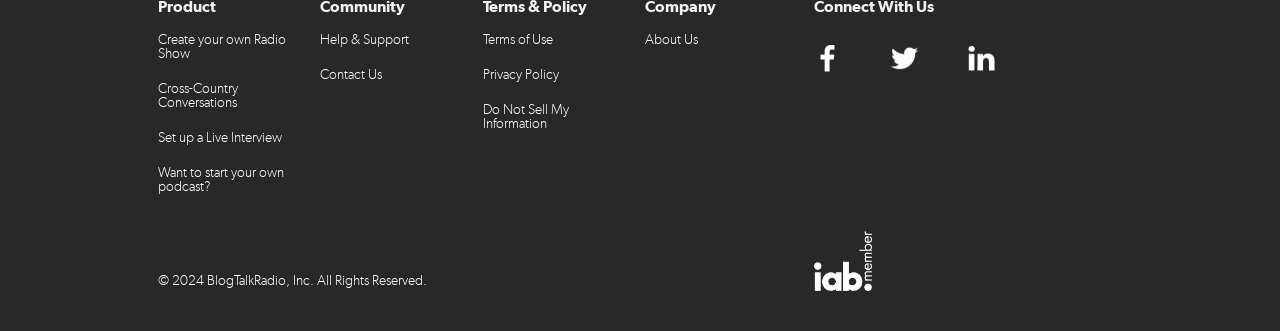What is the purpose of the 'Help & Support' link?
Provide a well-explained and detailed answer to the question.

The 'Help & Support' link is likely to provide users with assistance or resources to resolve any issues or questions they may have while using the website. It's a common feature on many websites to offer support to users.